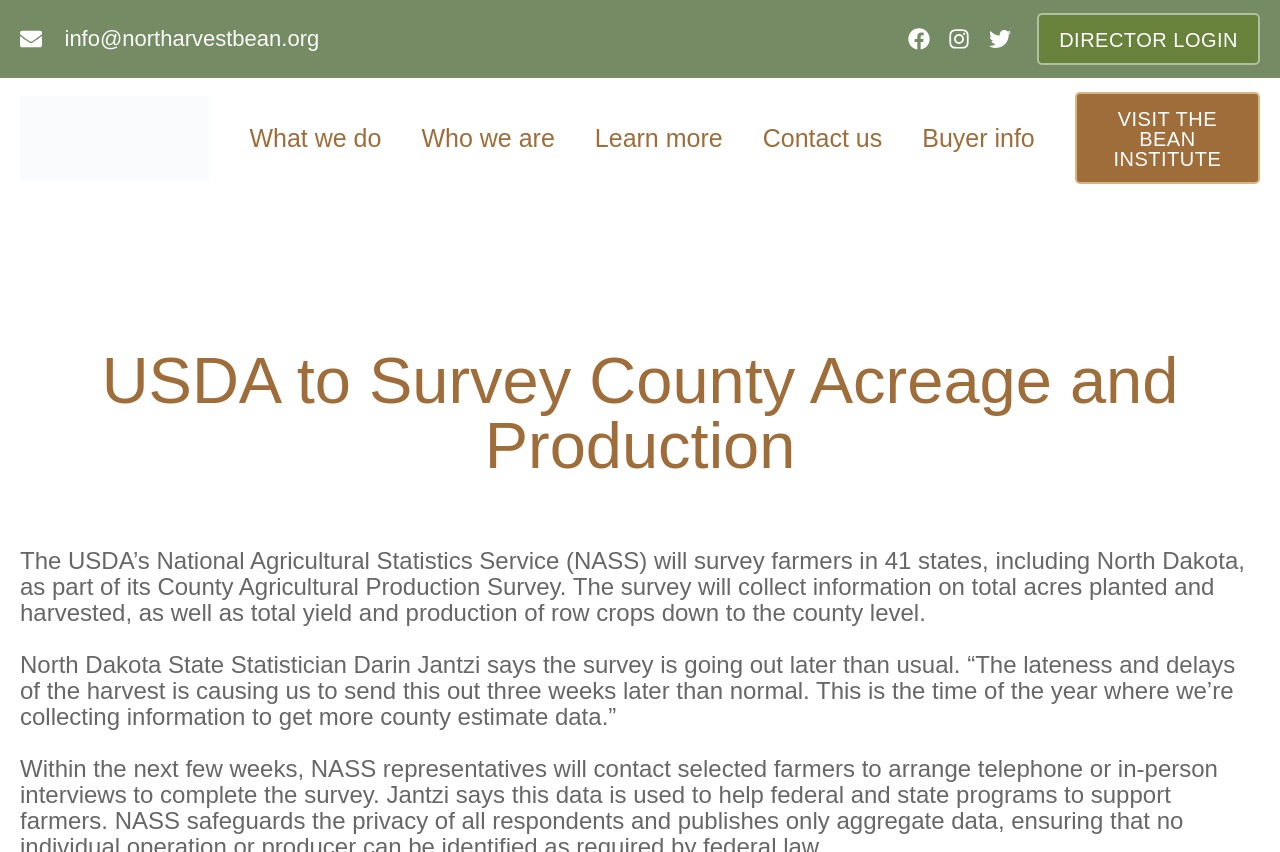What is the role of Darin Jantzi?
From the image, provide a succinct answer in one word or a short phrase.

North Dakota State Statistician